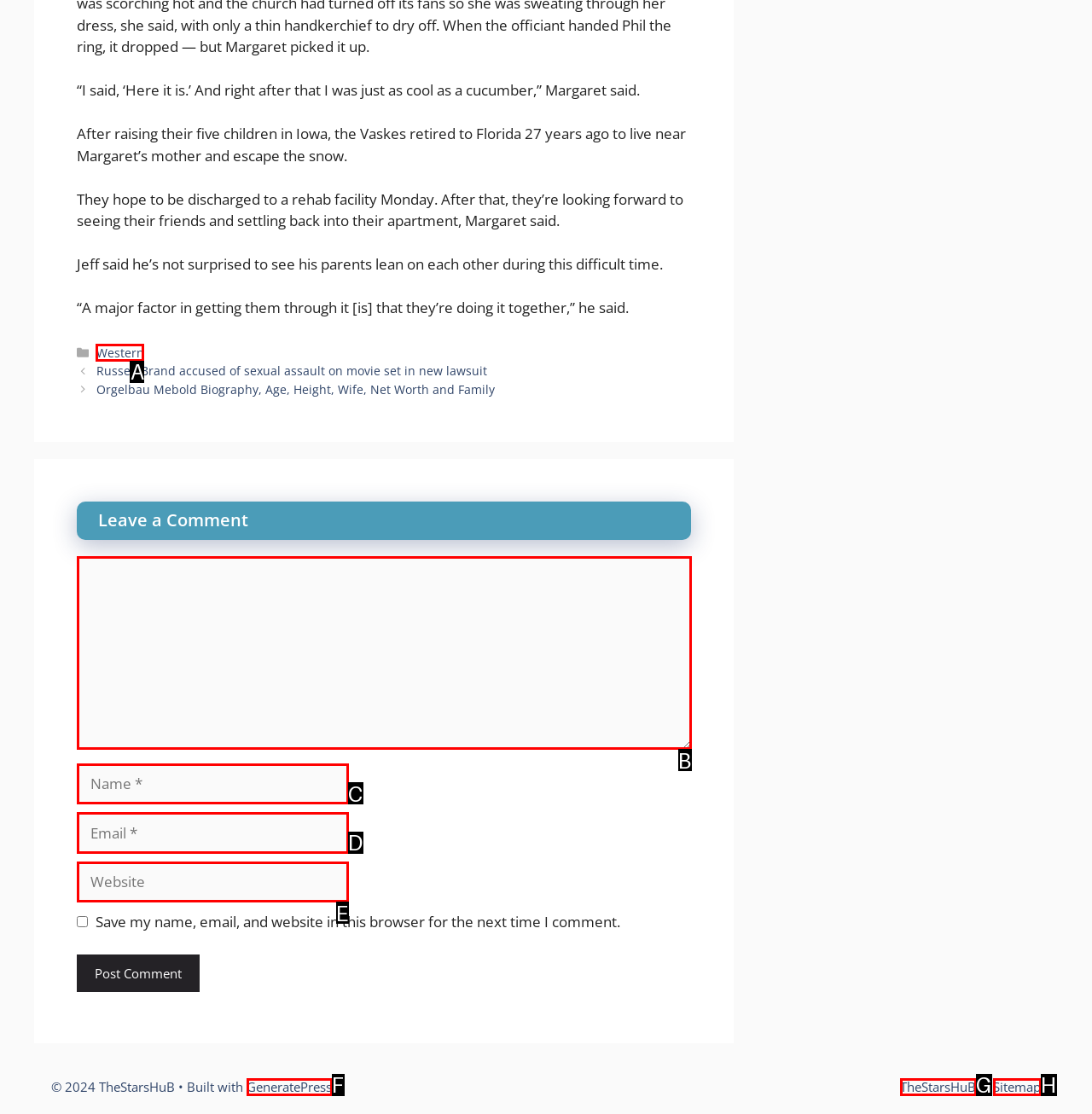Determine which HTML element I should select to execute the task: Click the 'Western' category link
Reply with the corresponding option's letter from the given choices directly.

A